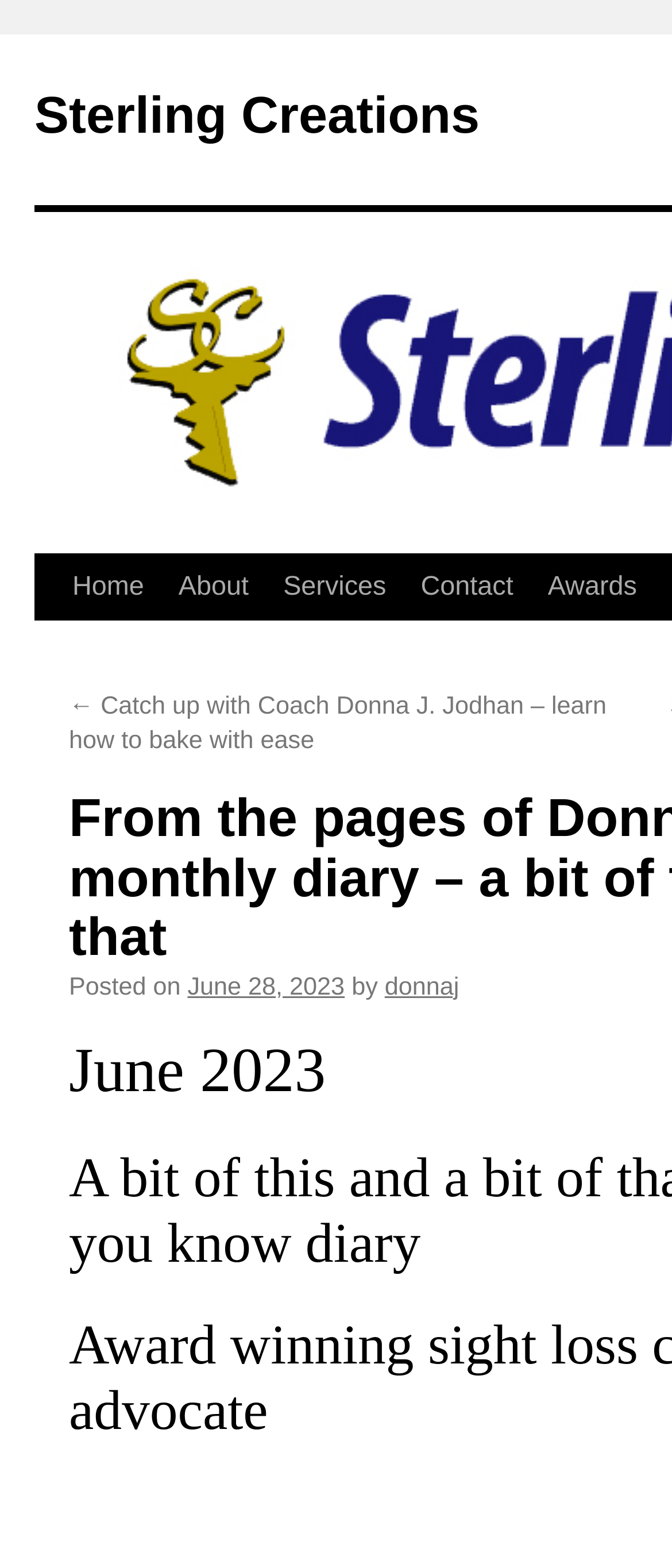Provide a brief response in the form of a single word or phrase:
What is the date of the latest post?

June 28, 2023